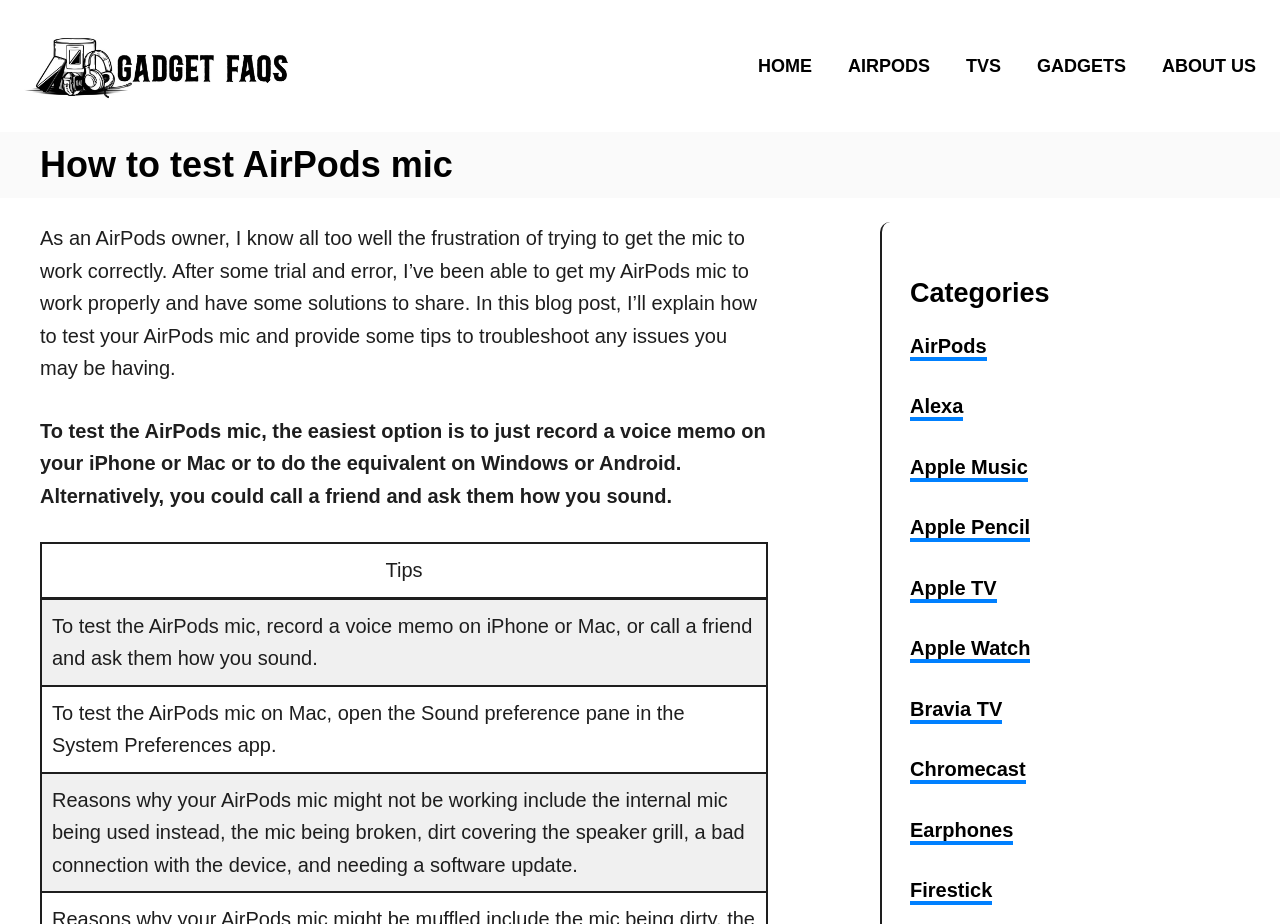Determine the bounding box coordinates of the area to click in order to meet this instruction: "Click the ABOUT US link".

[0.898, 0.044, 0.981, 0.099]